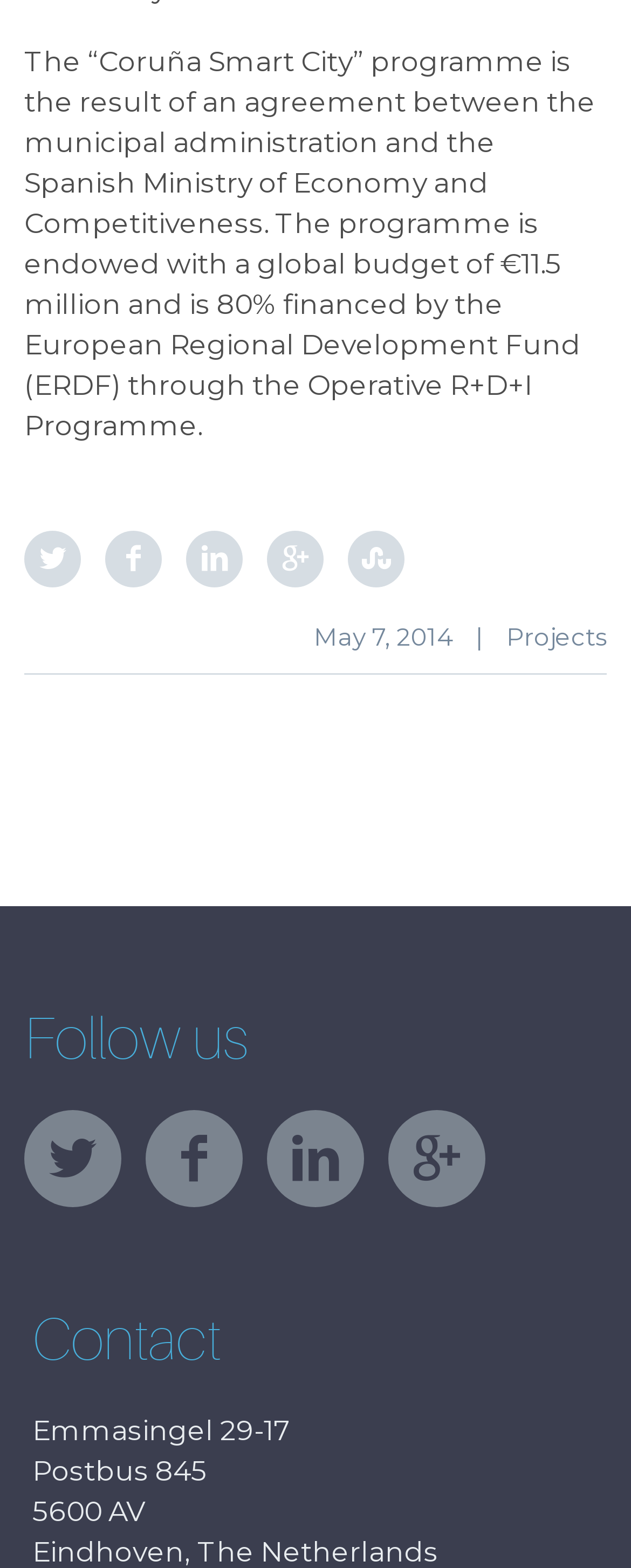Identify the bounding box coordinates for the element you need to click to achieve the following task: "View projects". The coordinates must be four float values ranging from 0 to 1, formatted as [left, top, right, bottom].

[0.803, 0.396, 0.962, 0.416]